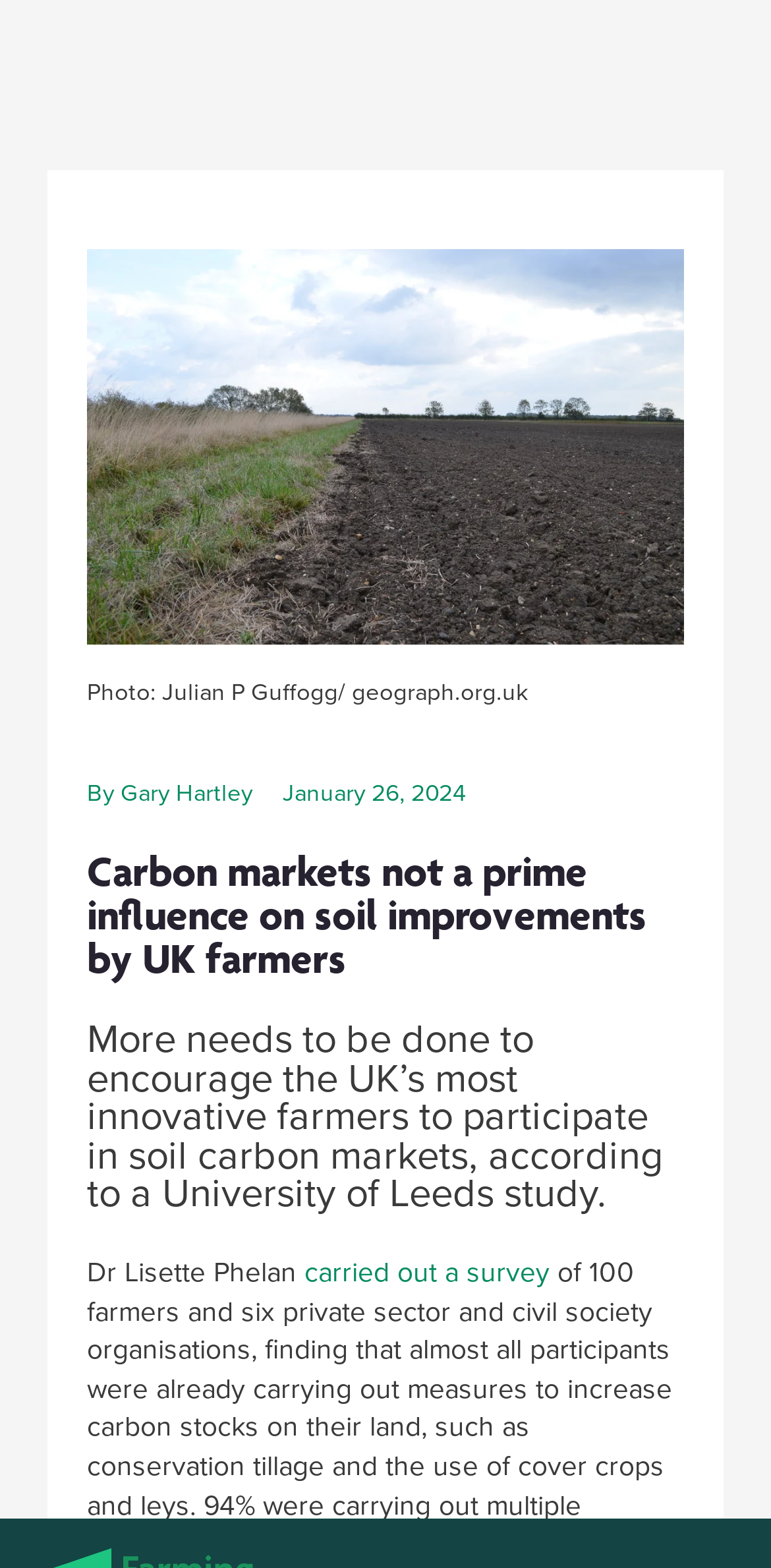Examine the image and give a thorough answer to the following question:
What is the purpose of the newsletter sign-up section?

The newsletter sign-up section appears to be a way for users to receive bi-weekly emails with the latest news and information from Farming Future Food. The text states that the emails will be filled with 'the latest news and information' and that users can sign up to ensure they receive 'the good stuff' in their inbox.